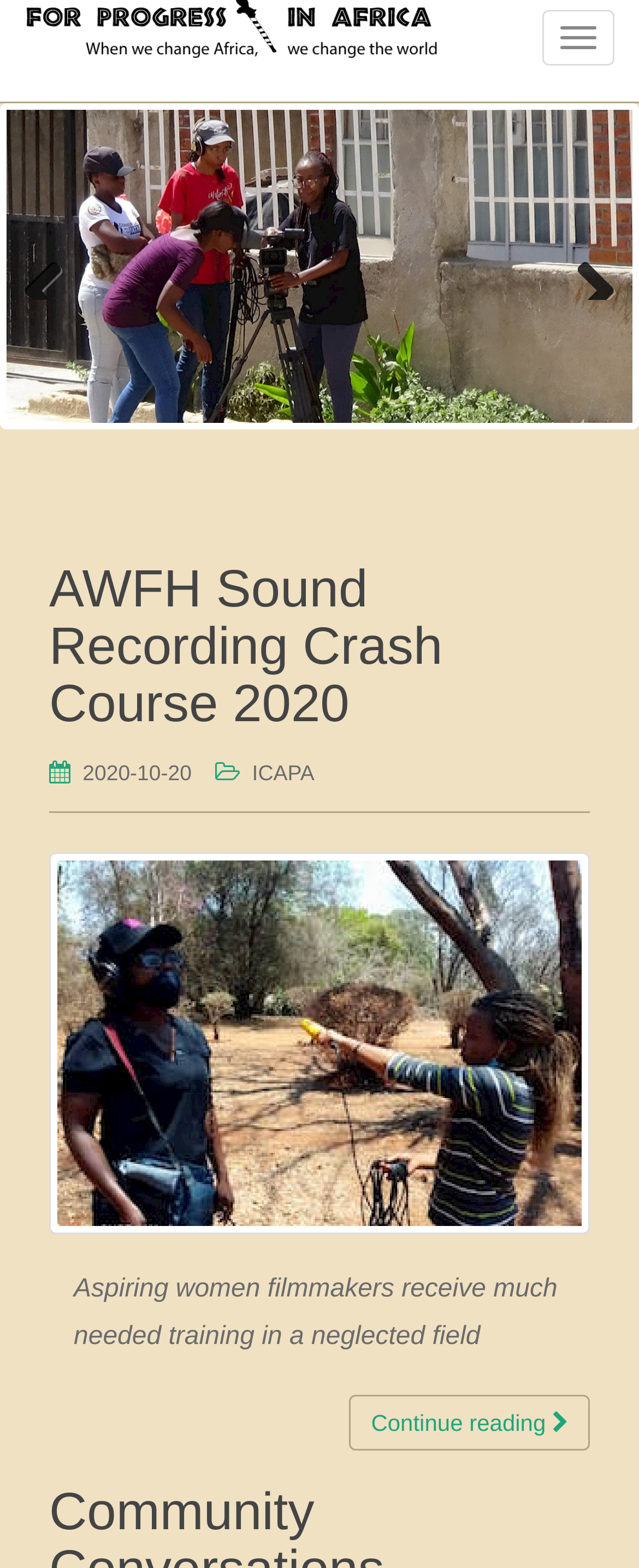Identify the coordinates of the bounding box for the element described below: "Losses and Aviation Safety". Return the coordinates as four float numbers between 0 and 1: [left, top, right, bottom].

None